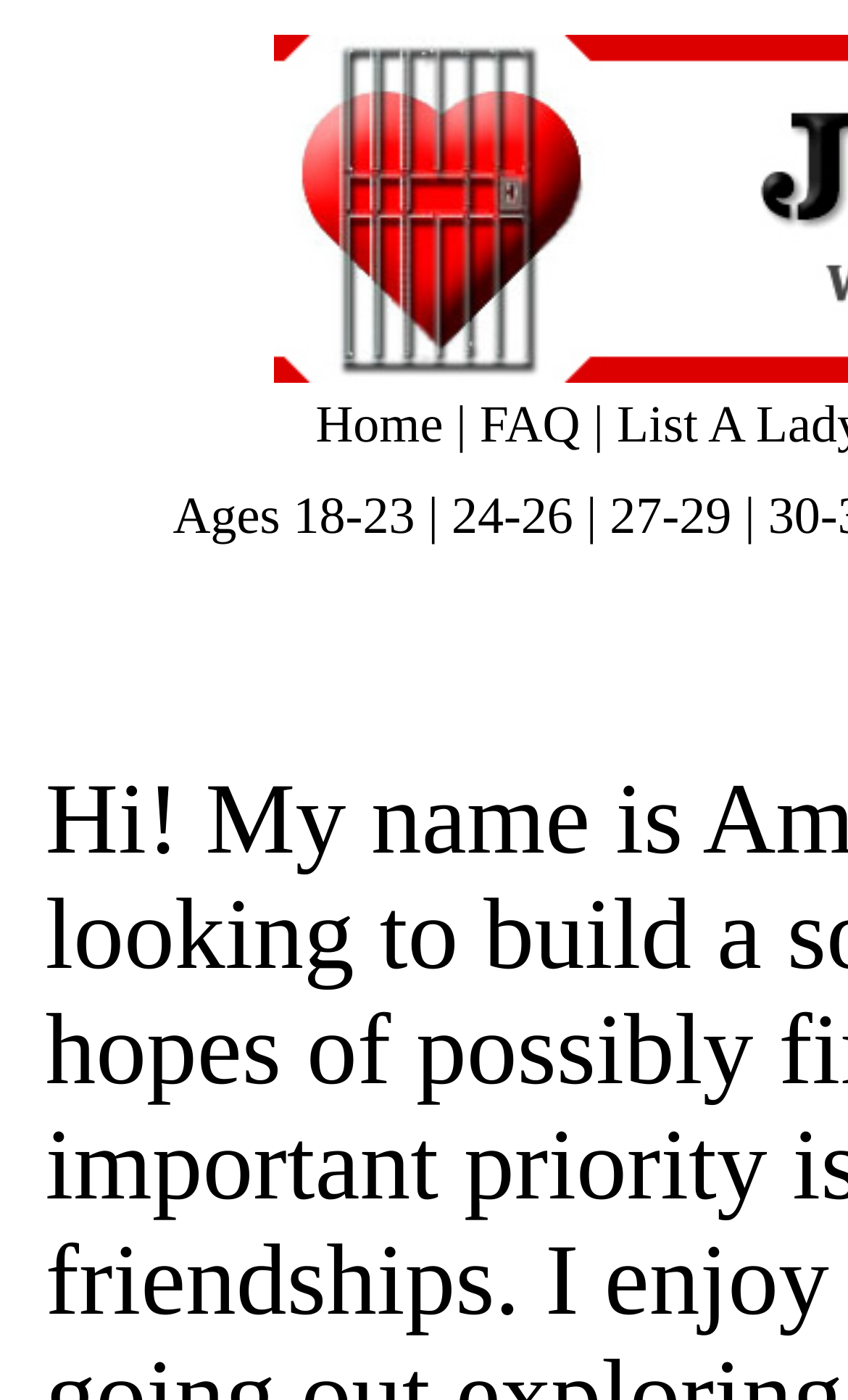What is the text on the right side of the 'Ages 18-23' link?
Answer the question with a single word or phrase by looking at the picture.

|